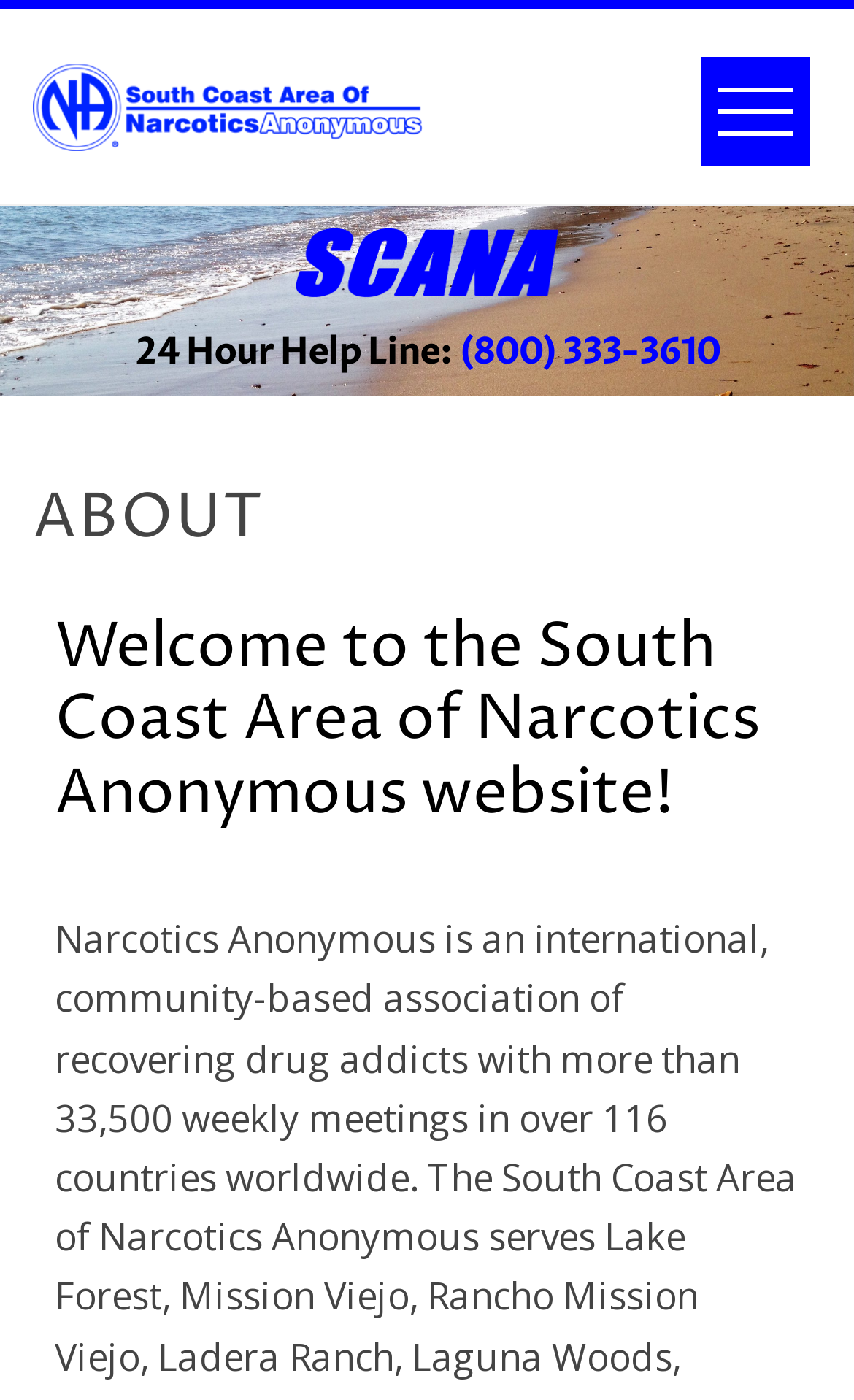What is the main topic of the webpage?
Please provide a single word or phrase as your answer based on the image.

Narcotics Anonymous